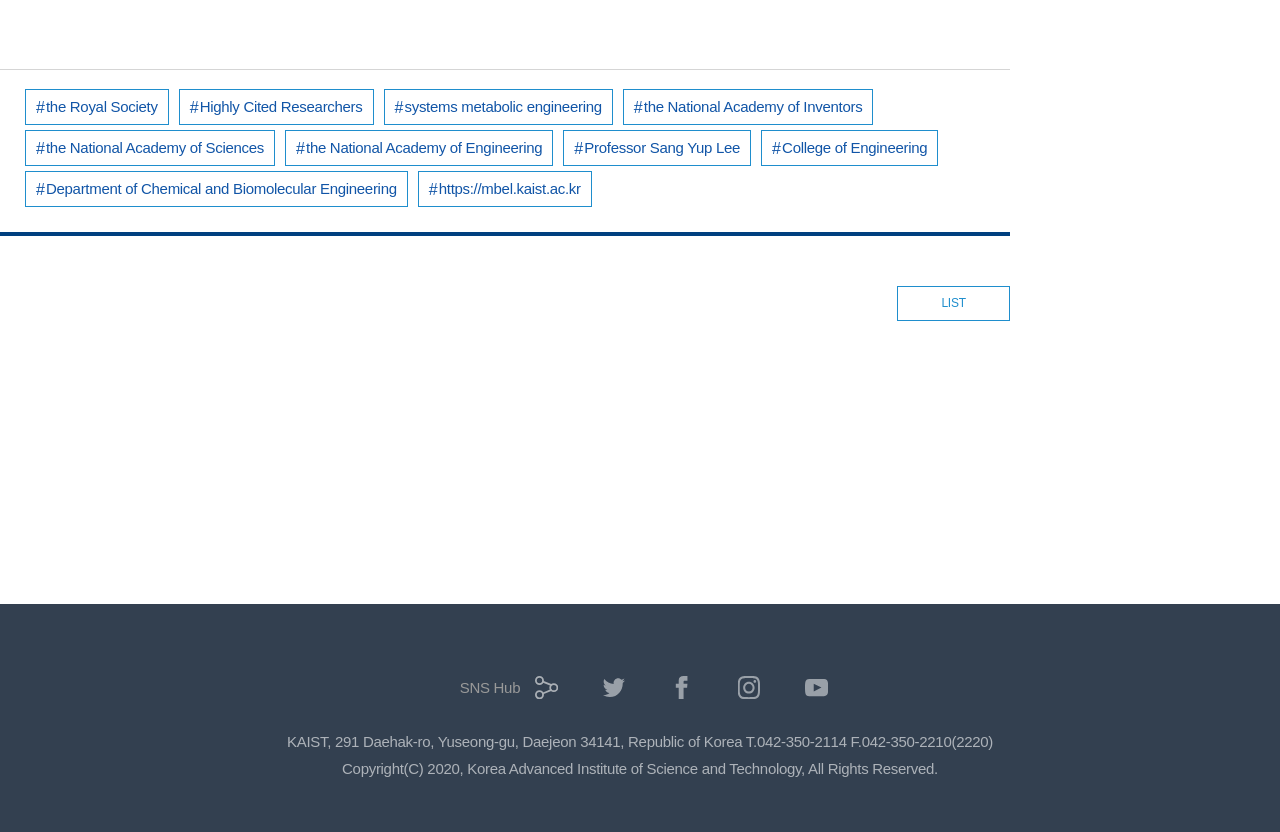What is the department mentioned?
Look at the screenshot and provide an in-depth answer.

I found the answer by looking at the links on the webpage and finding the one that mentions a department, which is 'Department of Chemical and Biomolecular Engineering'.